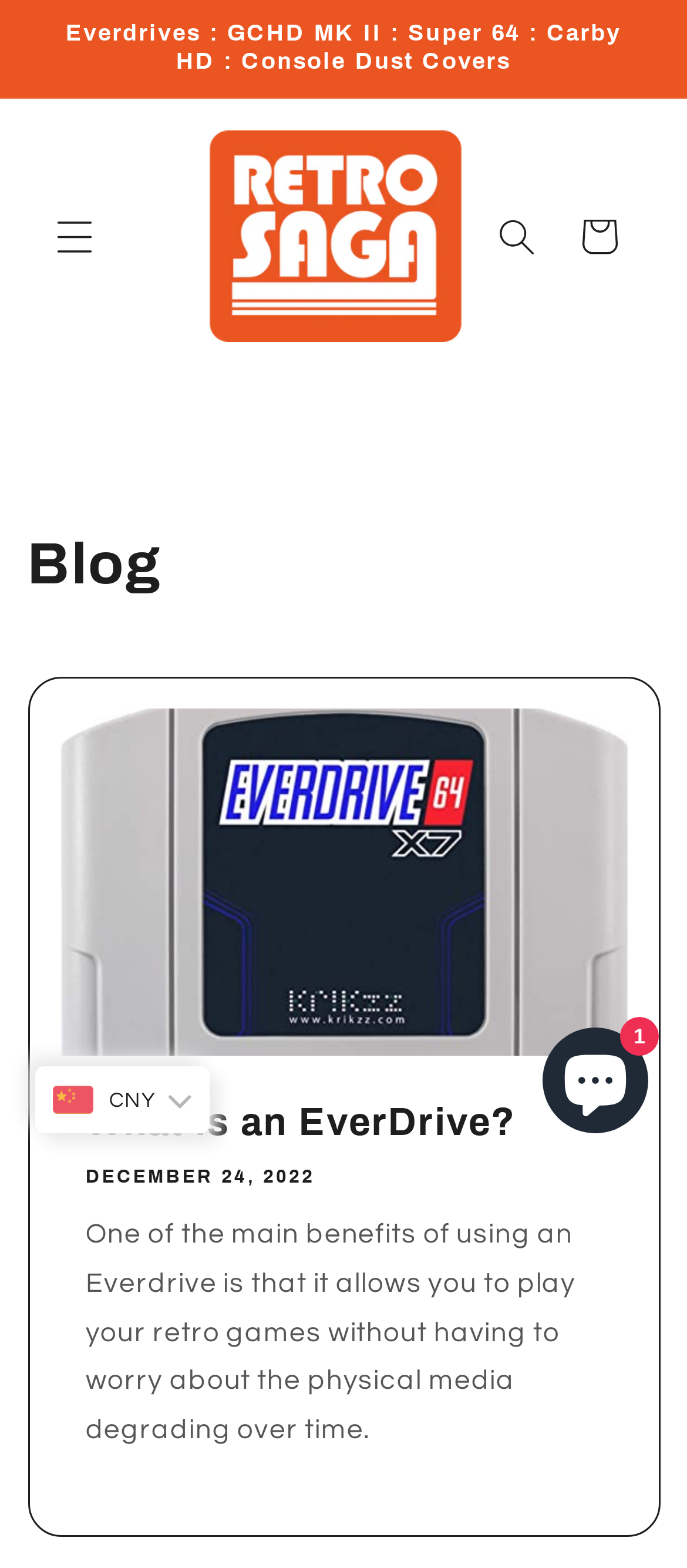Provide the bounding box coordinates for the UI element that is described as: "What is an EverDrive?".

[0.124, 0.7, 0.876, 0.732]